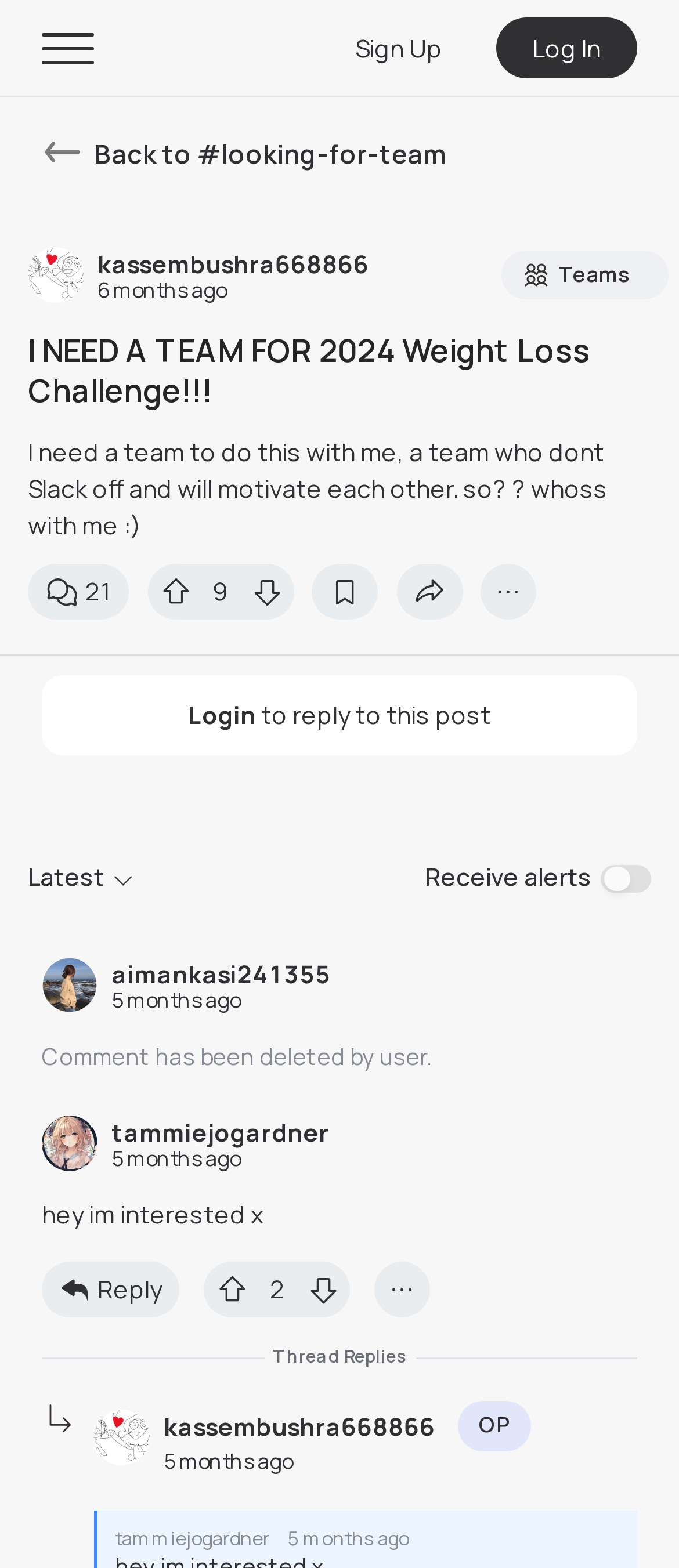Find and specify the bounding box coordinates that correspond to the clickable region for the instruction: "Click on the 'Back to #looking-for-team' button".

[0.0, 0.084, 1.0, 0.111]